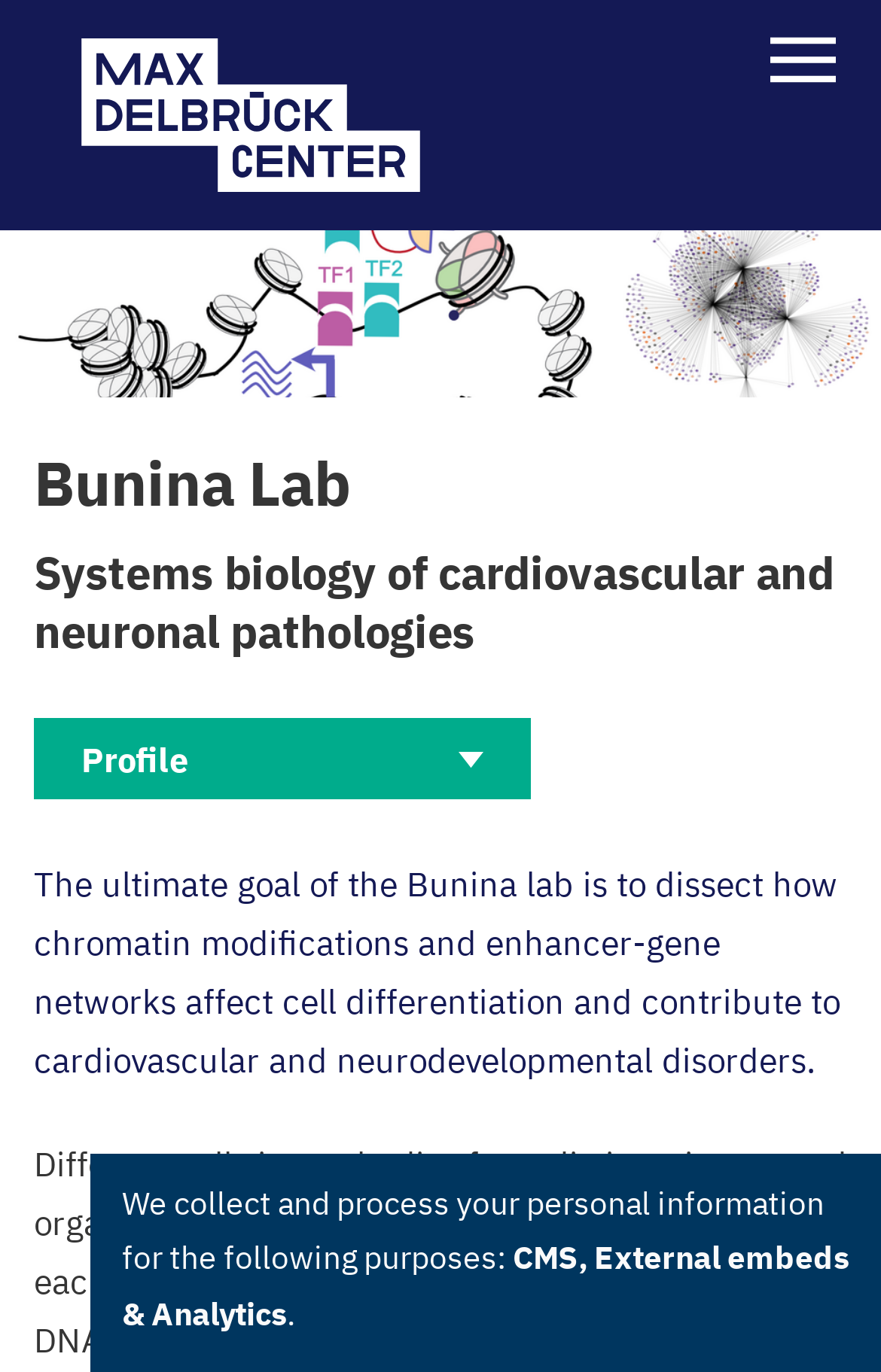Explain the features and main sections of the webpage comprehensively.

The webpage is about the Bunina Lab at the Max Delbrück Center. At the top left, there is a "Skip links" navigation section with a link to "Skip to main content". Next to it, there is a link to the "Max Delbrück Center". On the top right, there is a "Main navigation" section with a button to open or close the main menu.

Below the navigation sections, there is a "BREADCRUMB" navigation section with a link to "HOME". Below the breadcrumb, there is a large image that takes up most of the width of the page, with a caption "chromatin transcription factors and gene regulatory networks".

Above the image, there are two headings: "Bunina Lab" and "Systems biology of cardiovascular and neuronal pathologies". Below the image, there is a combobox and a heading "Profile". Next to the combobox, there is a paragraph of text that describes the ultimate goal of the Bunina lab, which is to understand how chromatin modifications and enhancer-gene networks affect cell differentiation and contribute to cardiovascular and neurodevelopmental disorders.

At the bottom of the page, there are three blocks of text. The first block explains that the website collects and processes personal information for certain purposes. The second block lists "CMS, External embeds & Analytics" as one of the purposes. The third block contains a single period.